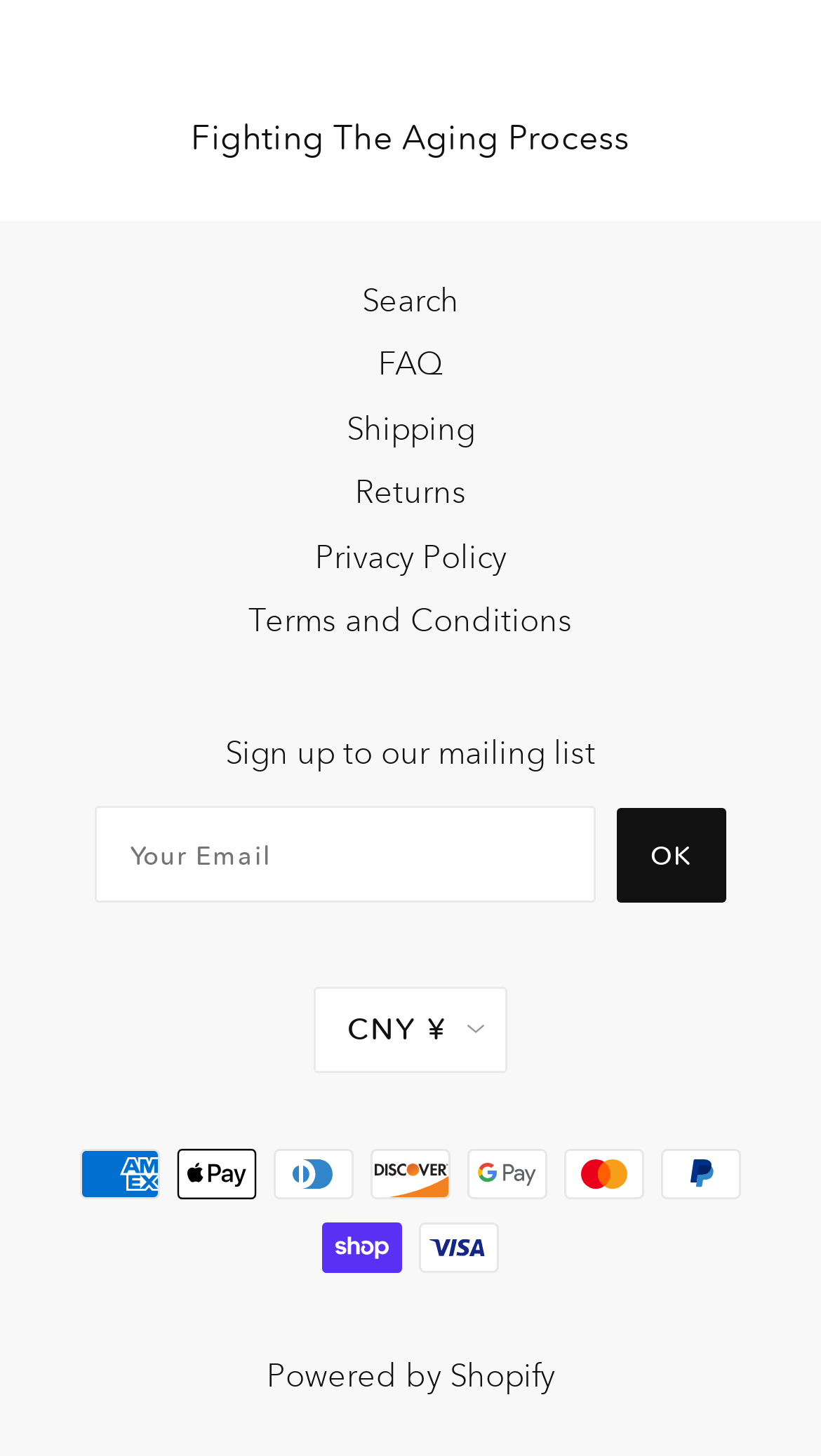What is the button next to the textbox?
Analyze the image and deliver a detailed answer to the question.

The button next to the textbox is labeled 'Ok' and is likely used to submit the email address entered in the textbox to sign up to the mailing list.